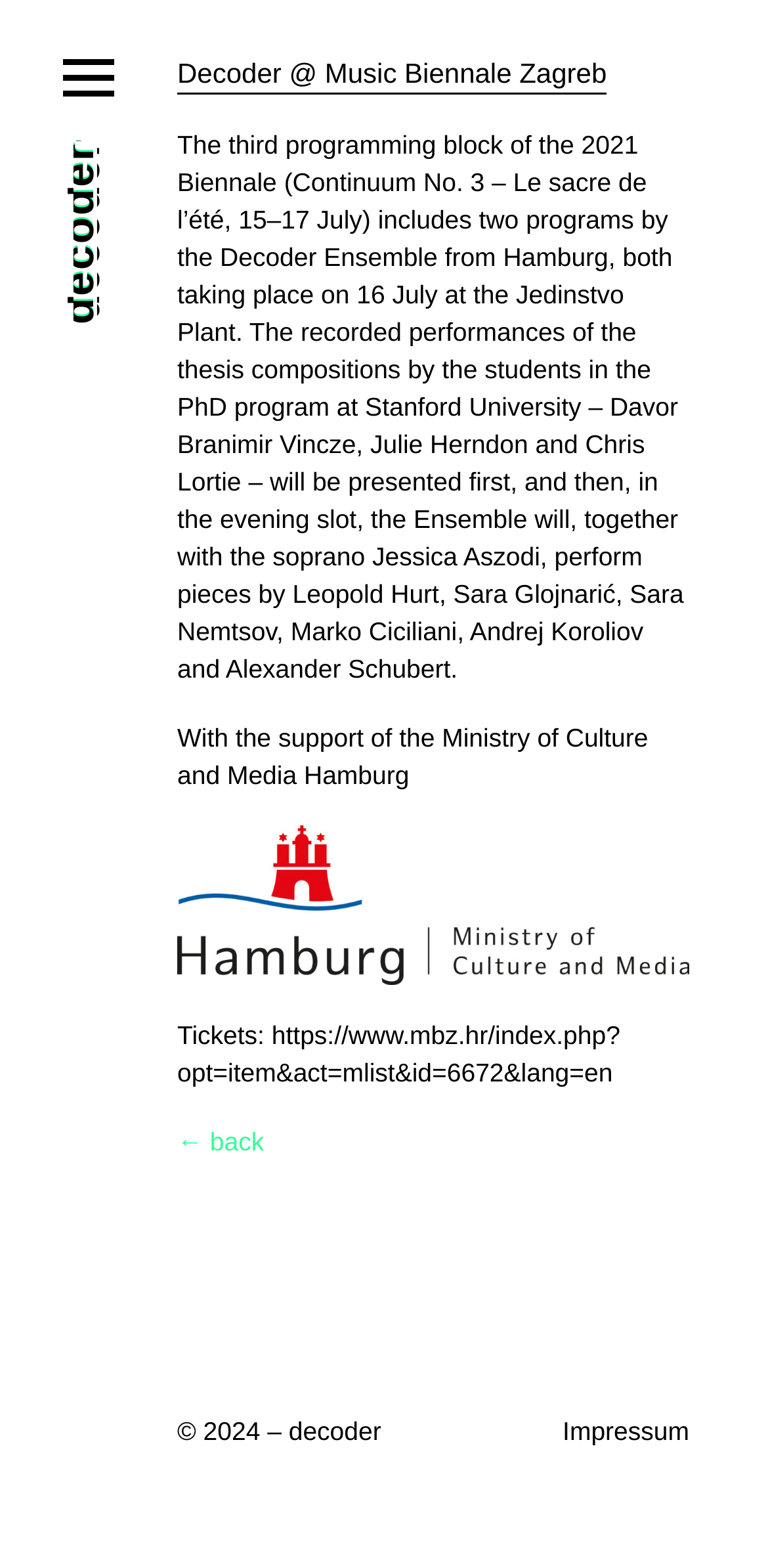Can you specify the bounding box coordinates for the region that should be clicked to fulfill this instruction: "Read about Decoder @ Music Biennale Zagreb".

[0.231, 0.035, 0.79, 0.06]